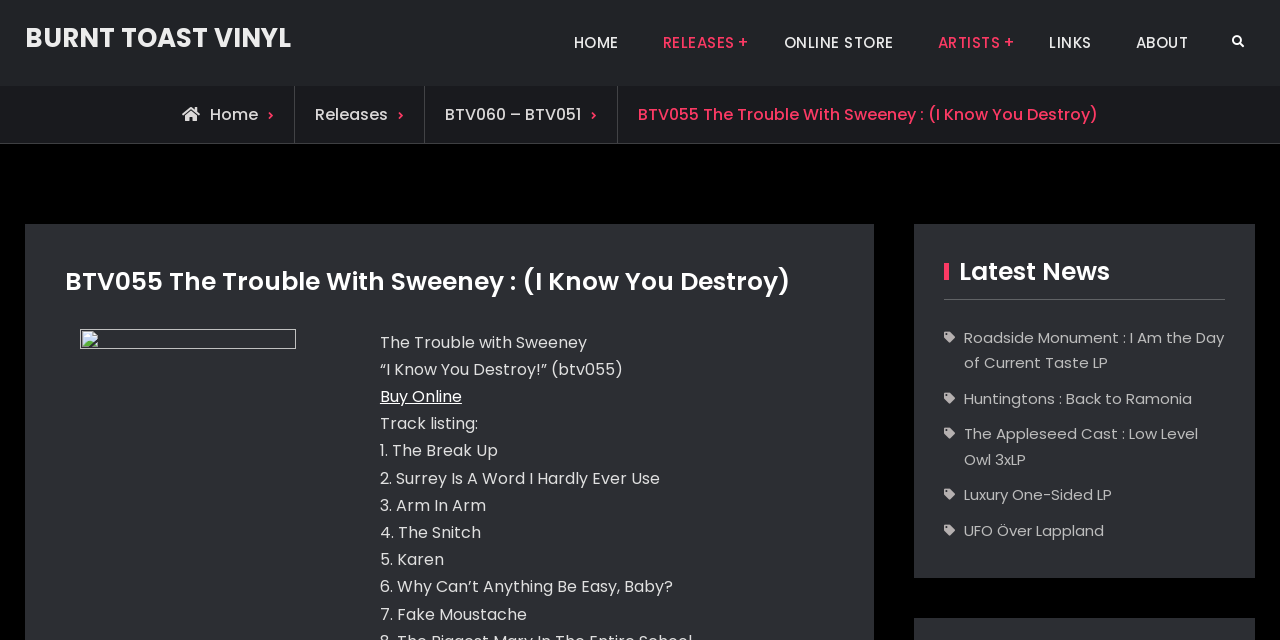Please specify the bounding box coordinates of the clickable region necessary for completing the following instruction: "Click on the 'HOME' link". The coordinates must consist of four float numbers between 0 and 1, i.e., [left, top, right, bottom].

[0.432, 0.039, 0.499, 0.095]